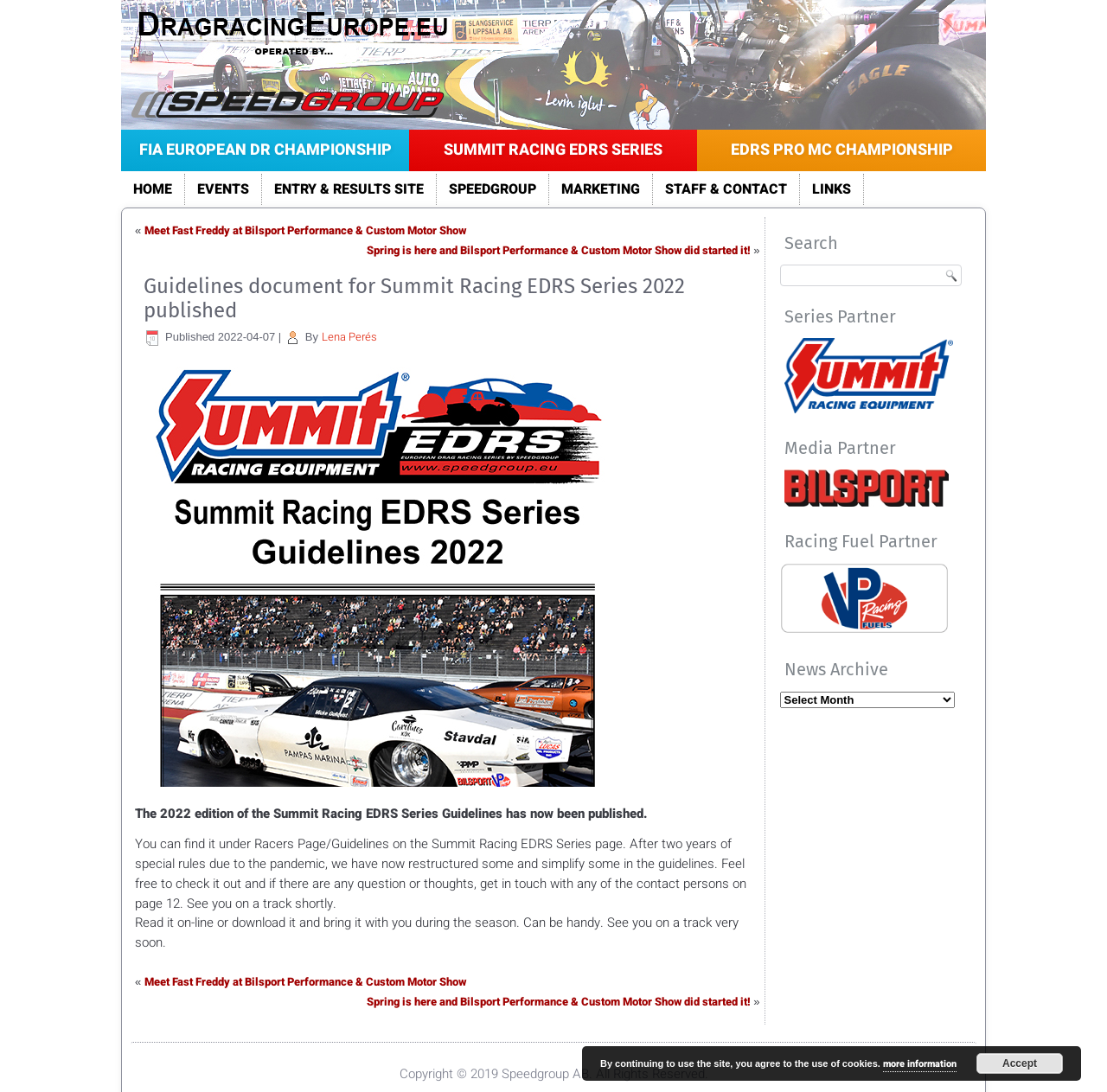Please determine the bounding box coordinates of the clickable area required to carry out the following instruction: "Check the news archive". The coordinates must be four float numbers between 0 and 1, represented as [left, top, right, bottom].

[0.708, 0.603, 0.802, 0.622]